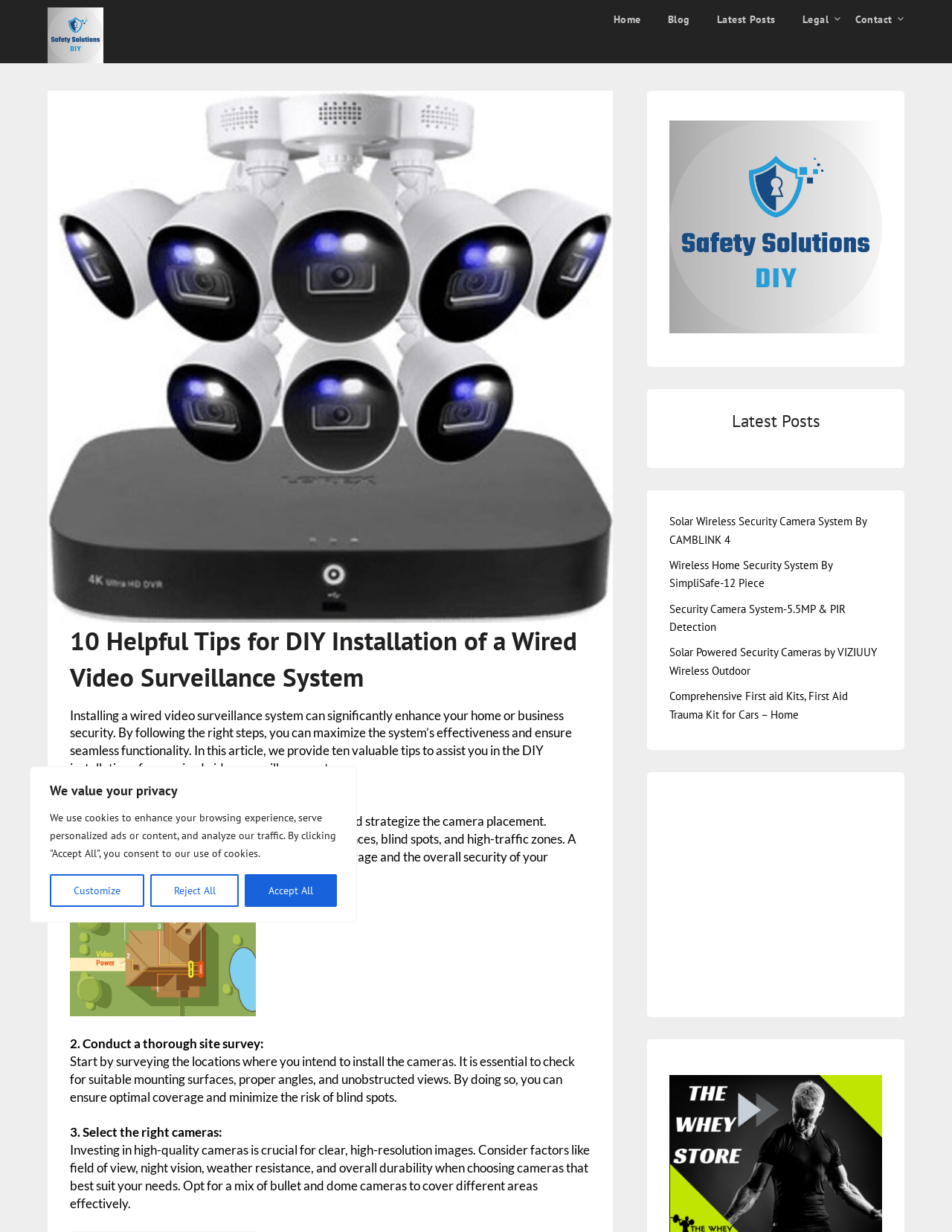Locate and extract the headline of this webpage.

10 Helpful Tips for DIY Installation of a Wired Video Surveillance System